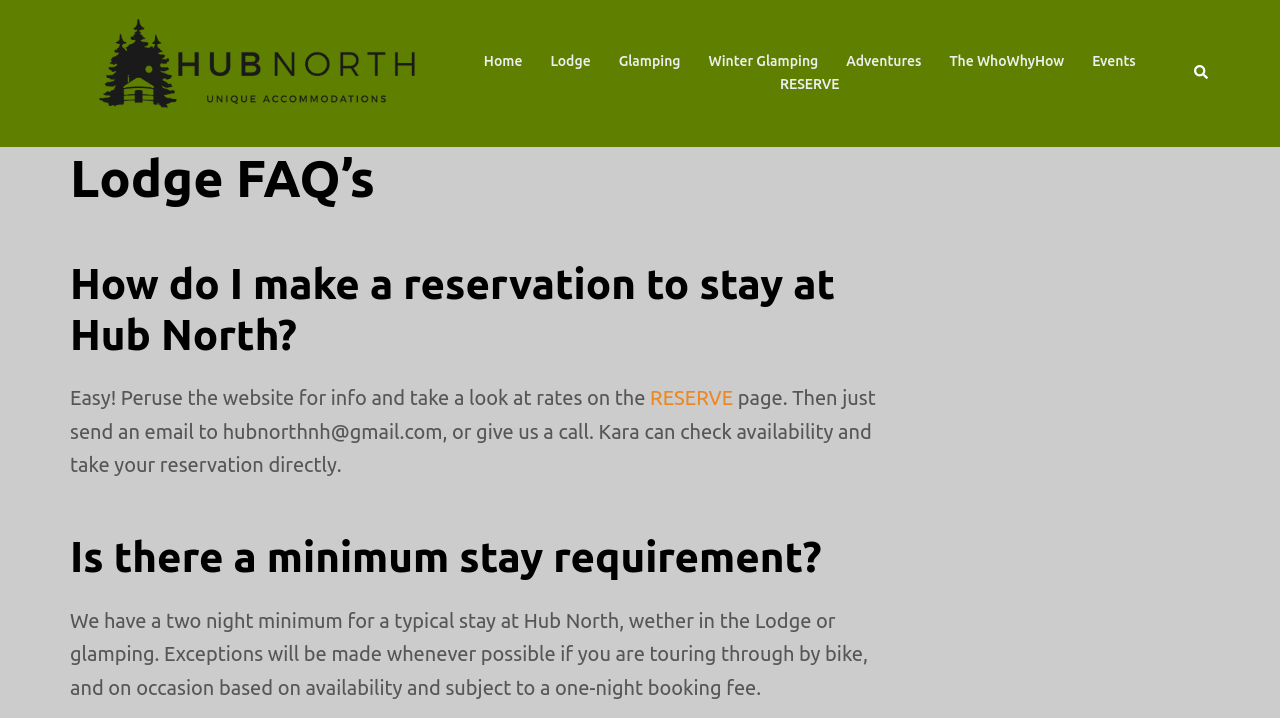Please identify the bounding box coordinates of the clickable area that will allow you to execute the instruction: "go to home page".

[0.378, 0.069, 0.408, 0.102]